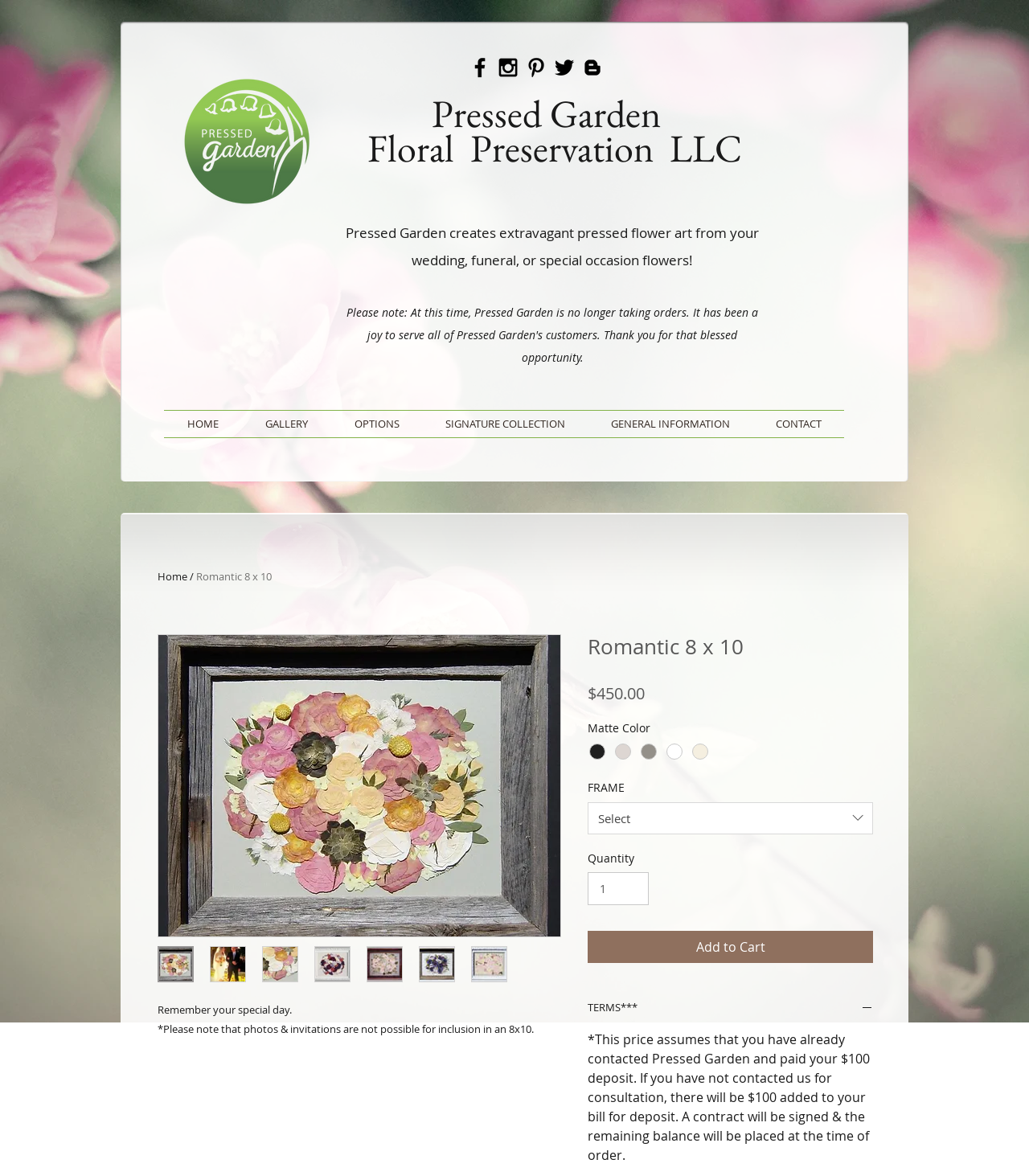Generate the title text from the webpage.

          Pressed Garden
  Floral  Preservation  LLC